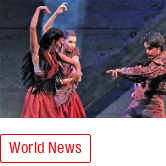Explain the details of the image you are viewing.

The image features a vibrant scene from a theatrical performance, showcasing three dancers in dramatic poses. Two women, dressed in striking red costumes, are captured in fluid motion, expressing energy and elegance, while a man in a textured outfit gestures towards them, contributing to the dynamic storytelling of the scene. The backdrop hints at an elaborate set, adding depth to the performance. Beneath the image, a prominent red label reads "World News," indicating the context of the presentation, possibly highlighting a recent cultural event or performance review. This visually engaging moment reflects the rich tapestry of contemporary dance and its importance in global arts discussions.